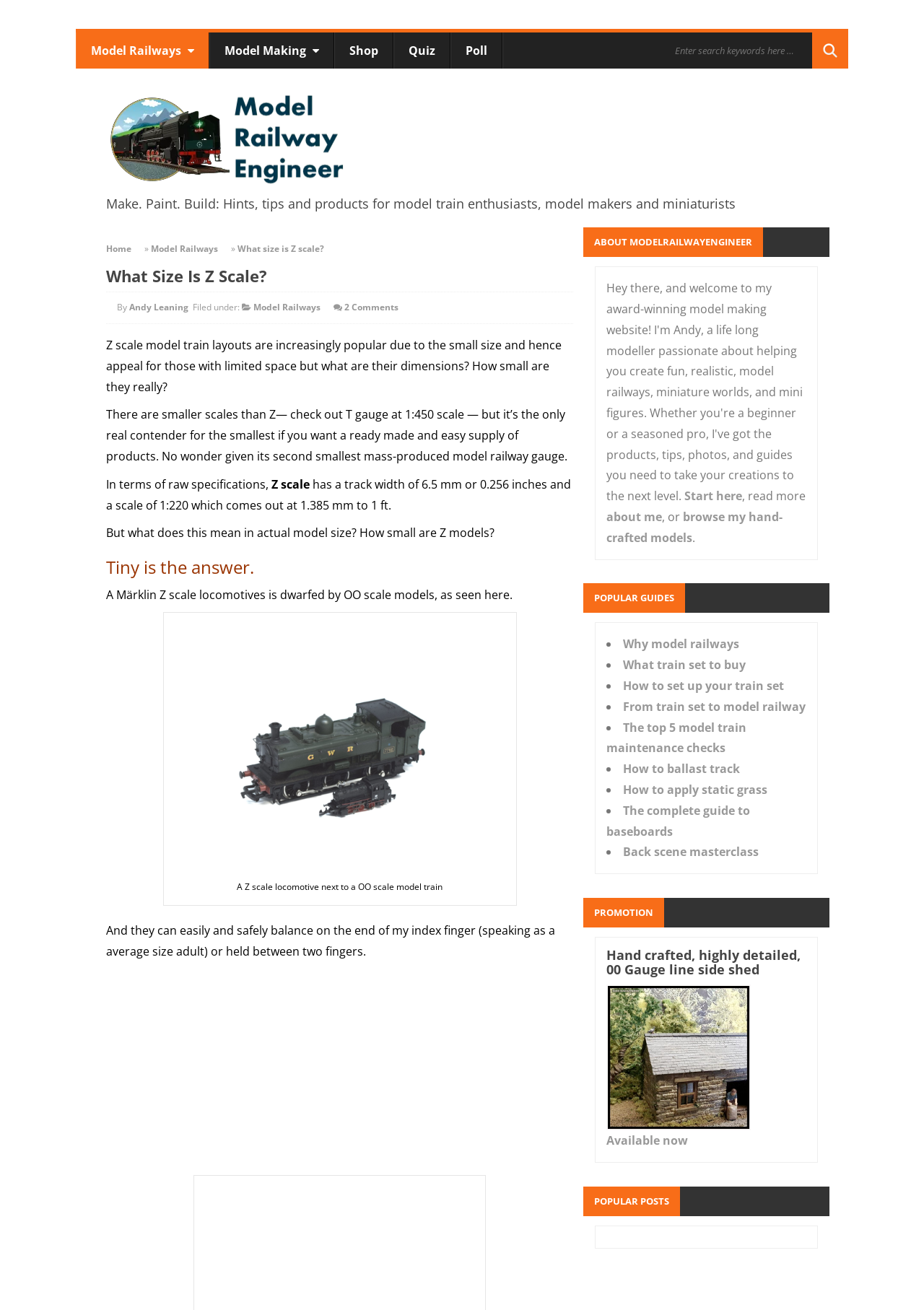Pinpoint the bounding box coordinates of the area that must be clicked to complete this instruction: "Browse the 'Popular Guides' section".

[0.632, 0.445, 0.898, 0.468]